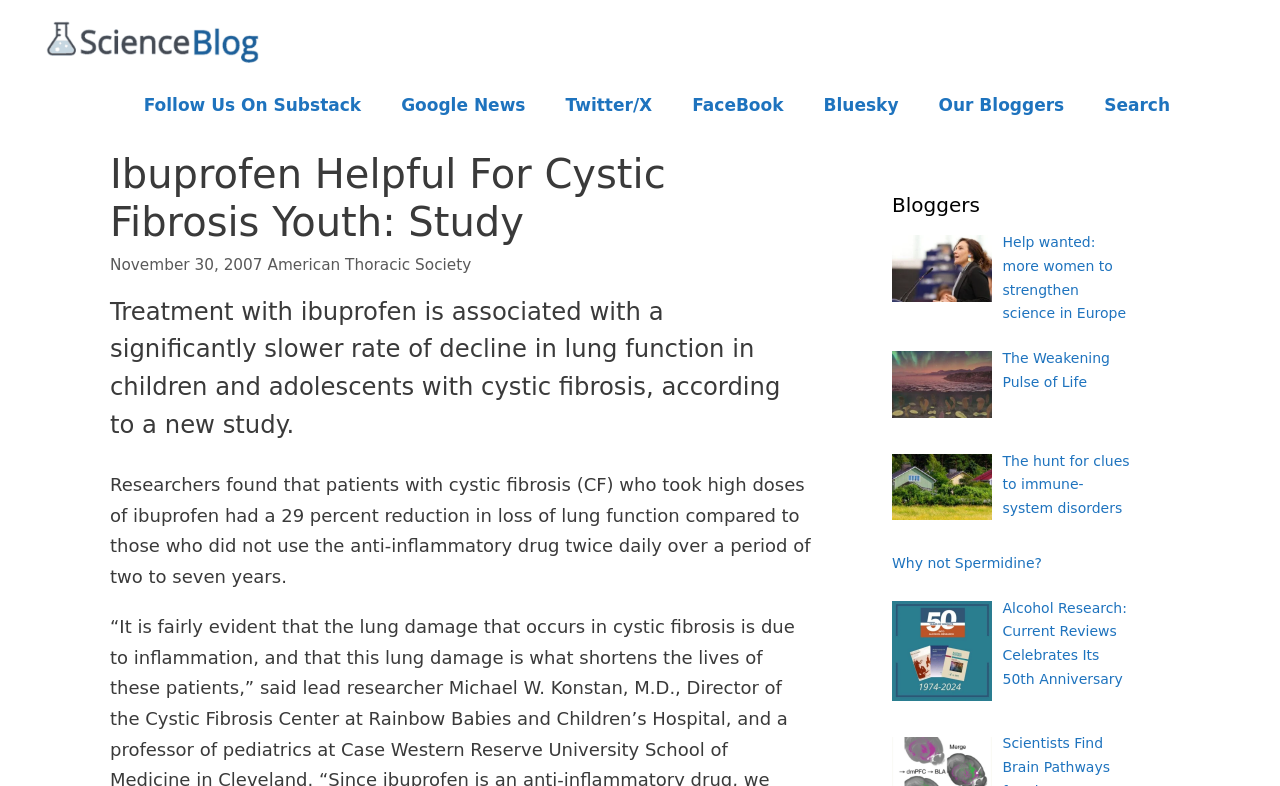Provide your answer in a single word or phrase: 
What is the date of the article?

November 30, 2007